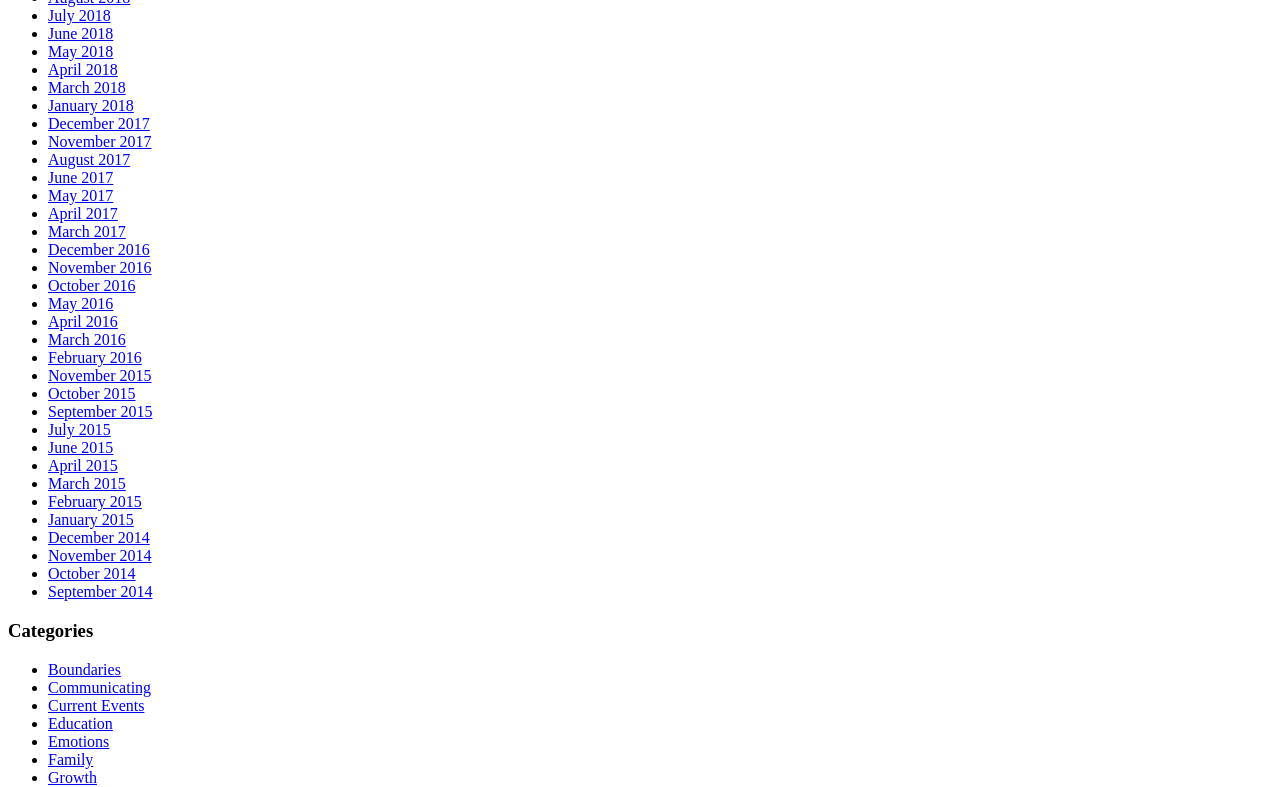What is the earliest month listed on the webpage?
Can you provide a detailed and comprehensive answer to the question?

I scanned the webpage and found a list of months and years. The earliest one I found was 'December 2014'.